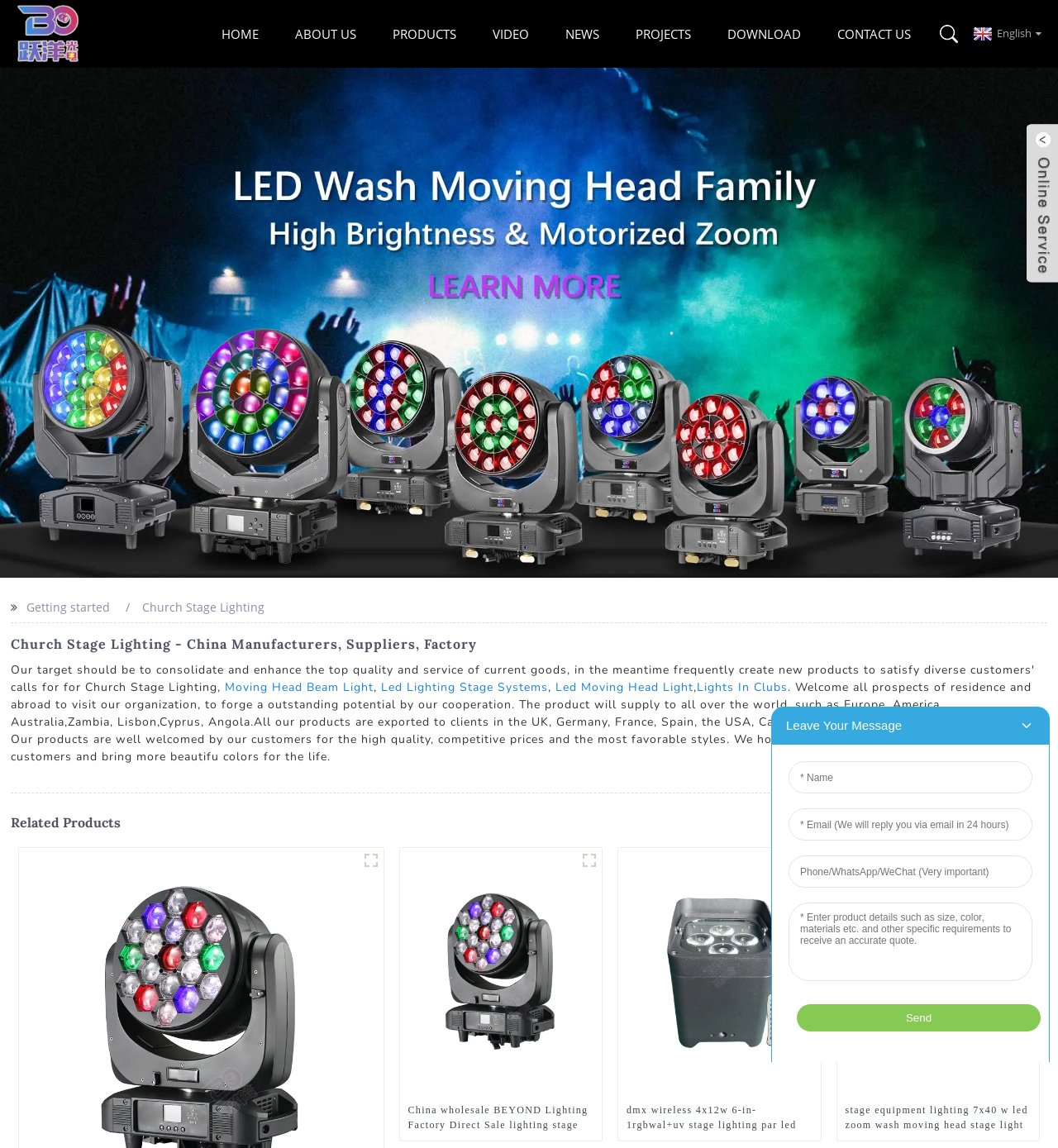Determine the coordinates of the bounding box that should be clicked to complete the instruction: "Visit the ABOUT US page". The coordinates should be represented by four float numbers between 0 and 1: [left, top, right, bottom].

[0.263, 0.012, 0.352, 0.048]